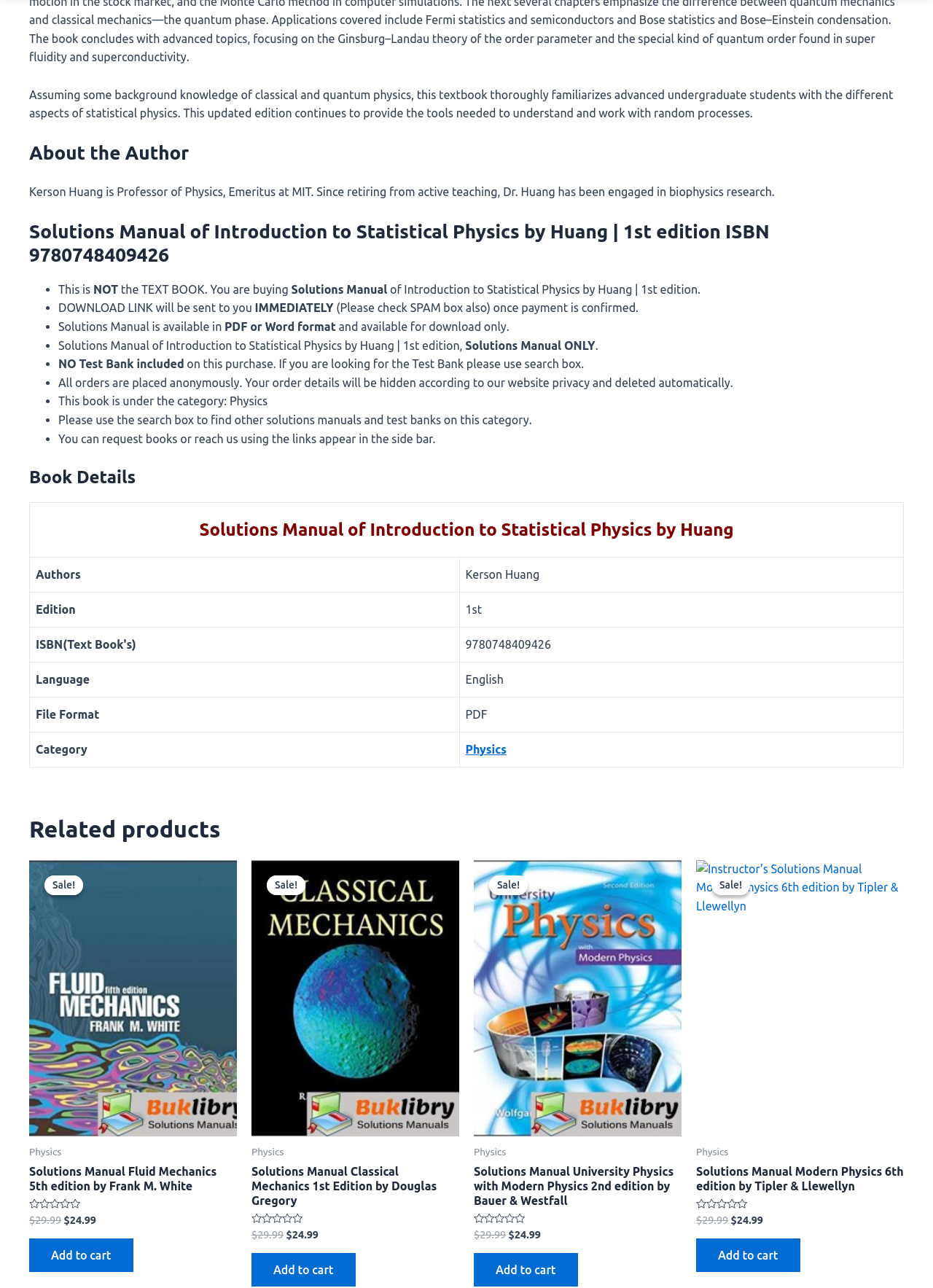Use the information in the screenshot to answer the question comprehensively: What is the format of the solutions manual?

The format of the solutions manual is mentioned in the text 'Solutions Manual is available in PDF or Word format and available for download only.' which is located under the 'About the Author' section.